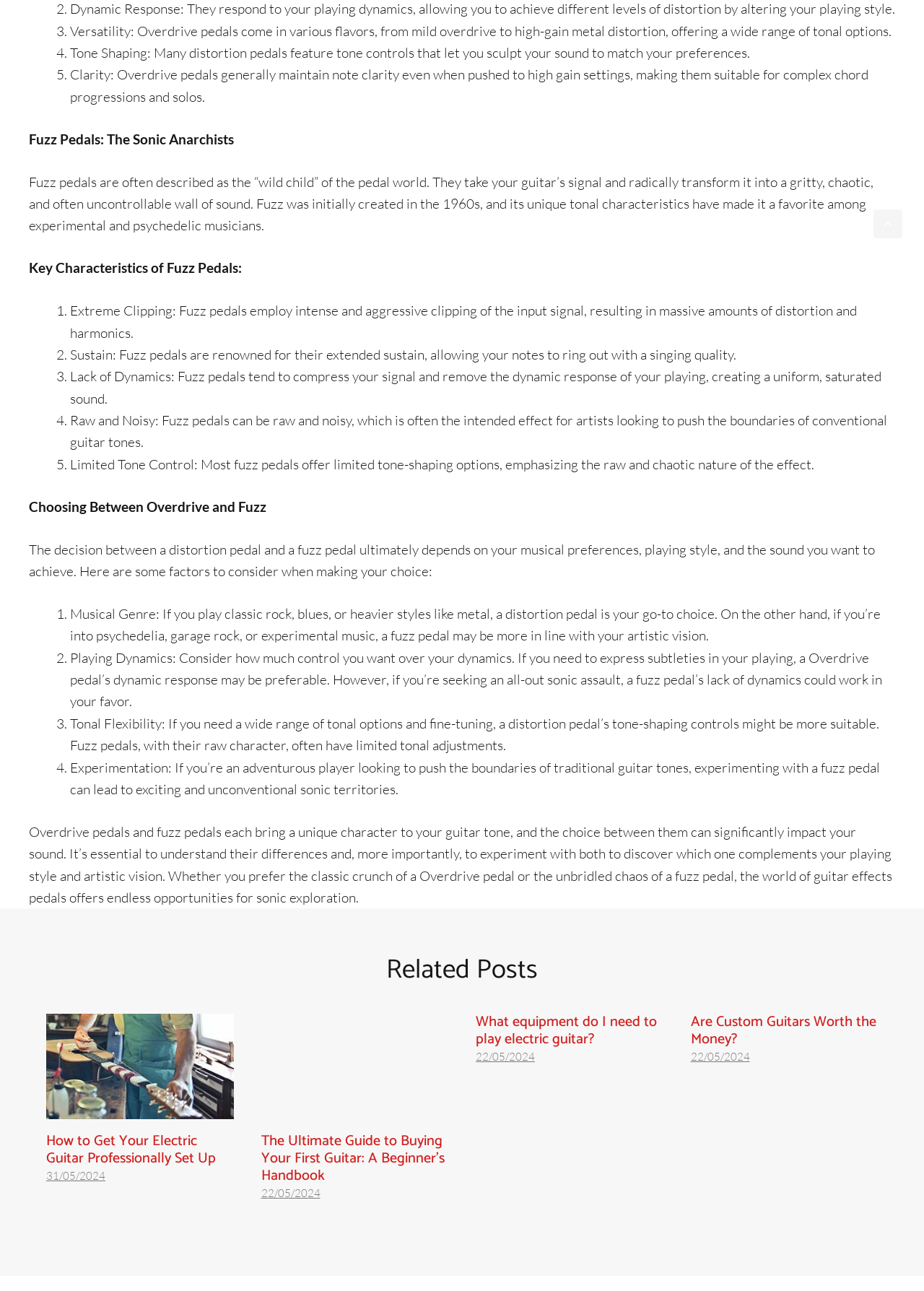Use the details in the image to answer the question thoroughly: 
What is the main difference between overdrive and fuzz pedals?

The webpage explains that overdrive pedals have a dynamic response, allowing for subtle changes in tone based on playing style, whereas fuzz pedals tend to compress the signal and remove dynamic response, resulting in a uniform, saturated sound.